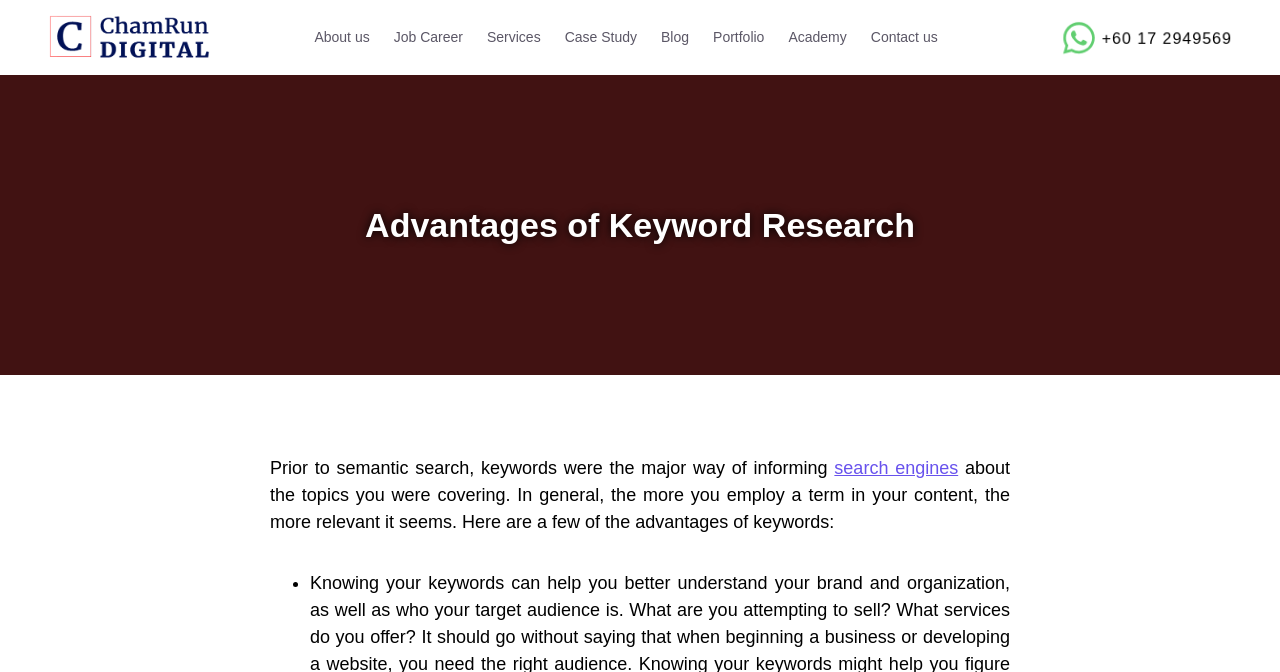Please find the bounding box coordinates of the clickable region needed to complete the following instruction: "Go to About us". The bounding box coordinates must consist of four float numbers between 0 and 1, i.e., [left, top, right, bottom].

[0.236, 0.0, 0.298, 0.112]